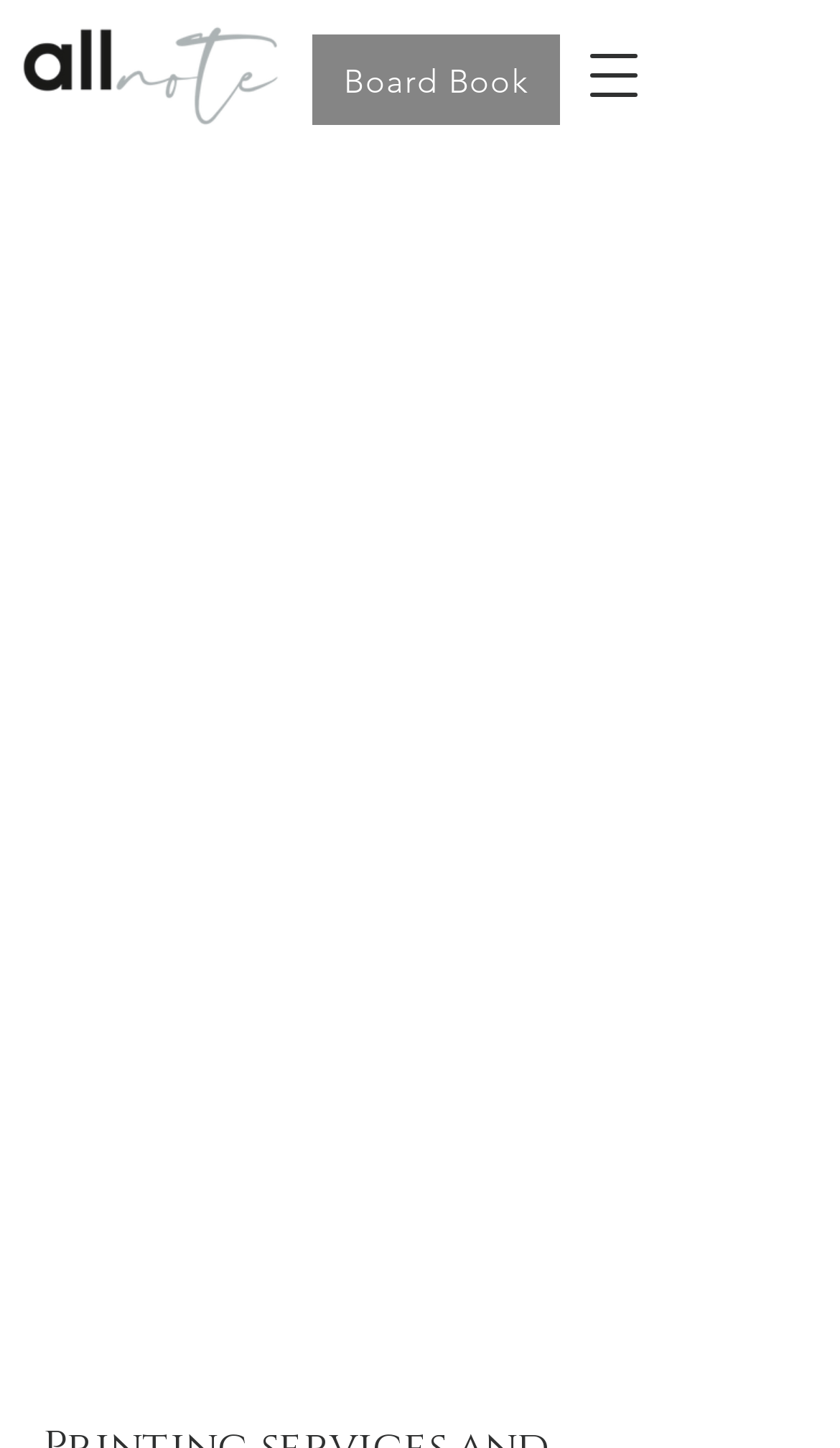Provide the bounding box coordinates of the HTML element described by the text: "Board Book". The coordinates should be in the format [left, top, right, bottom] with values between 0 and 1.

[0.372, 0.024, 0.667, 0.086]